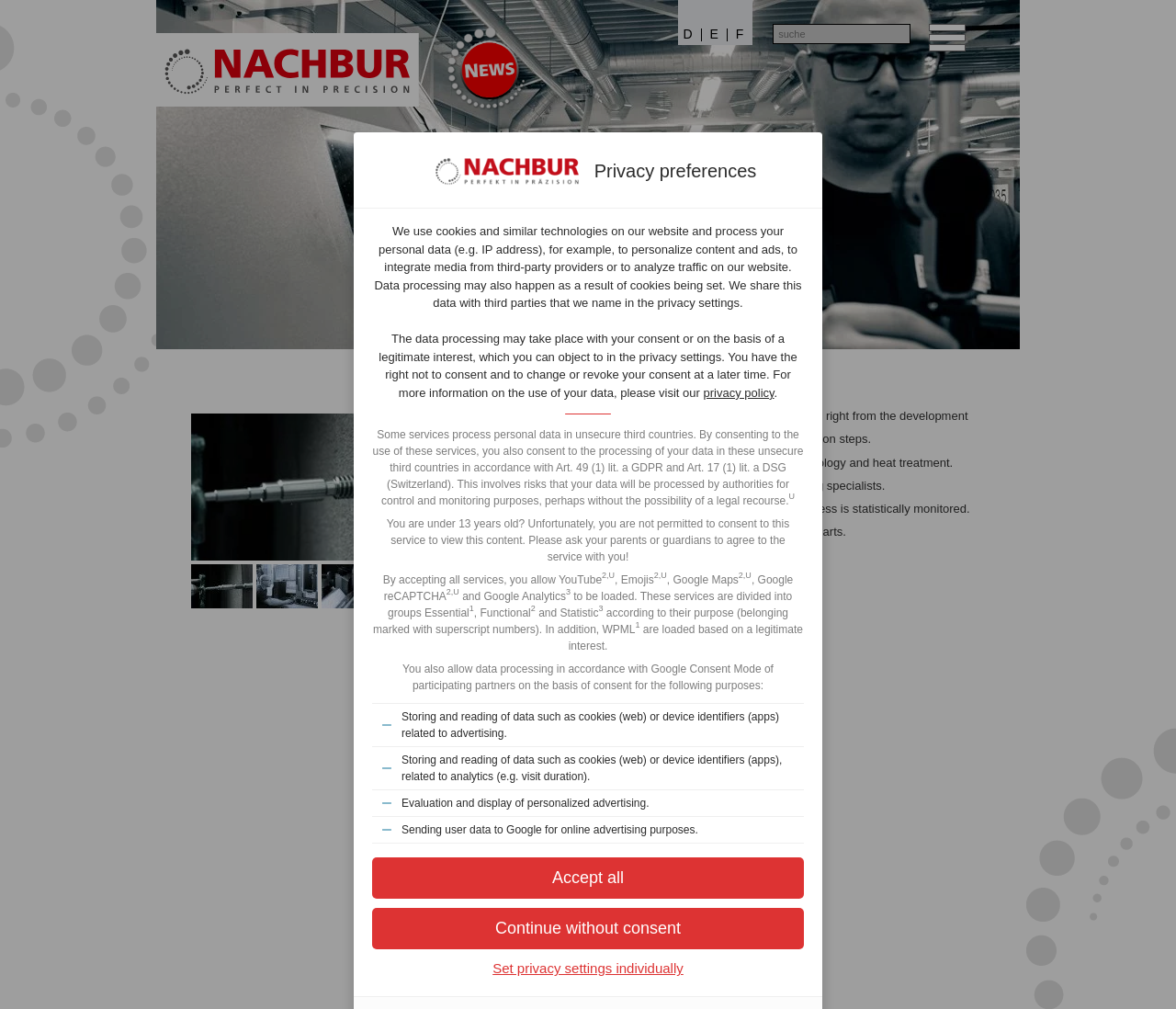Please identify the bounding box coordinates of the element I should click to complete this instruction: 'Click the button to accept all services'. The coordinates should be given as four float numbers between 0 and 1, like this: [left, top, right, bottom].

[0.316, 0.85, 0.684, 0.891]